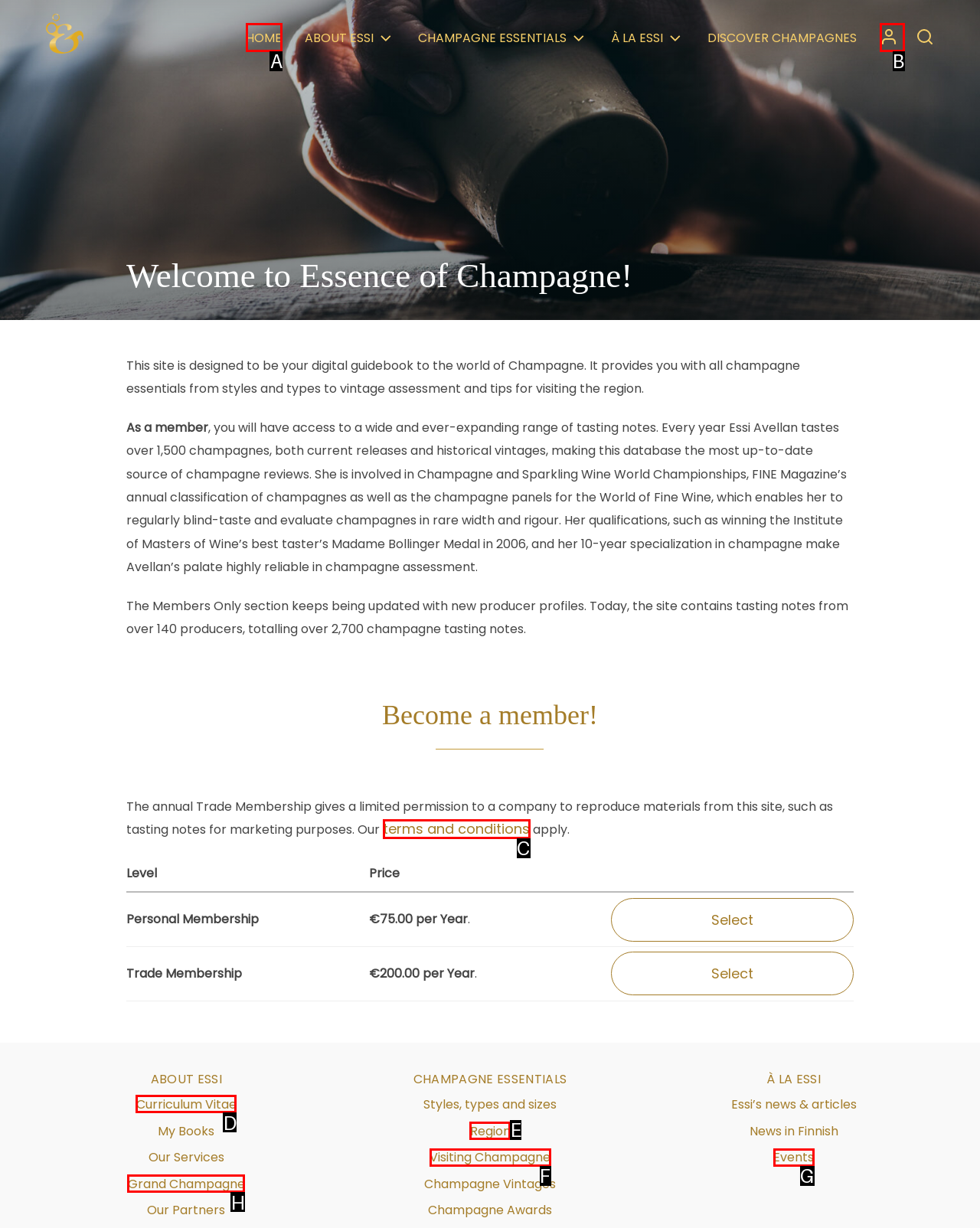Which UI element should be clicked to perform the following task: Click on the 'Products' link? Answer with the corresponding letter from the choices.

None